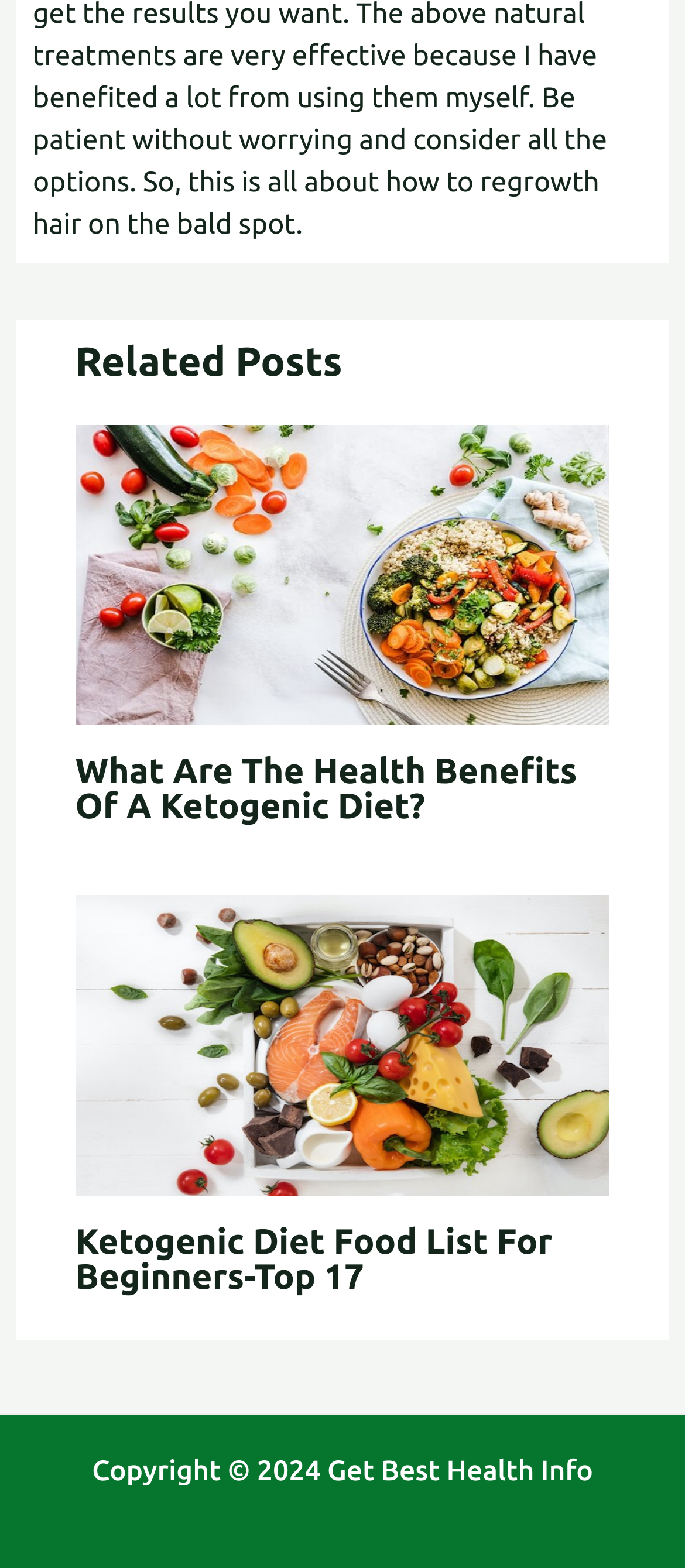Answer the question using only one word or a concise phrase: What is the topic of the first related post?

Ketogenic Diet